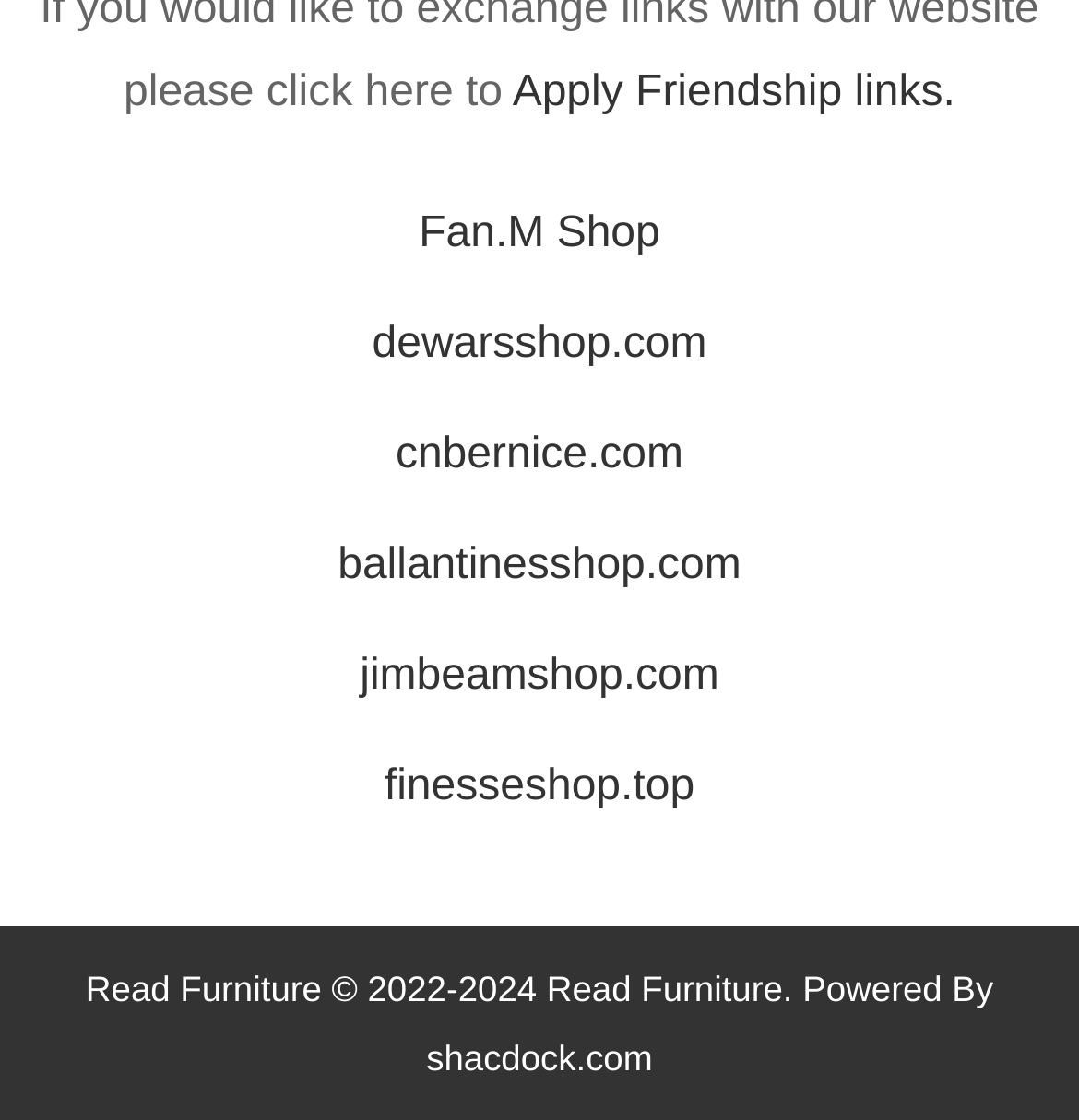Please examine the image and answer the question with a detailed explanation:
What is the purpose of the 'Read Furniture' link?

The 'Read Furniture' link is likely a navigation link that allows users to access the Read Furniture website or a specific page related to Read Furniture.